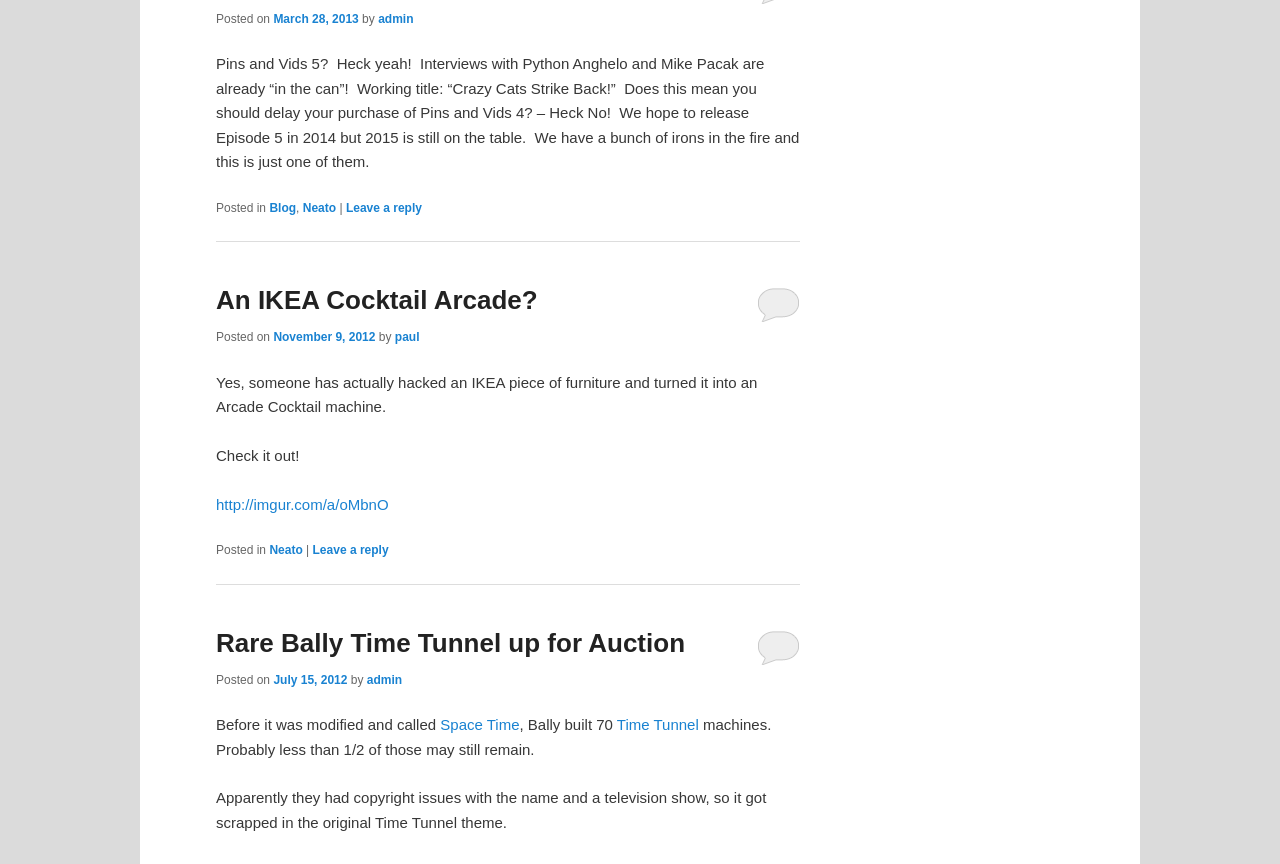Who posted the article 'Pins and Vids 5?'
Offer a detailed and full explanation in response to the question.

I found the answer by looking at the 'by' text next to the link 'admin' which is located near the top of the webpage, above the article 'Pins and Vids 5? Heck yeah!'.